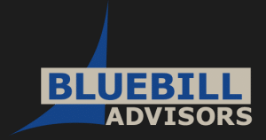Give a meticulous account of what the image depicts.

The image showcases the logo of "Bluebill Advisors," featuring the name prominently in bold blue letters against a contrasting beige background. The design is accompanied by a sleek, stylized blue graphic element that adds a modern touch to the overall aesthetic. This logo represents the firm, which is likely engaged in consultancy or advisory services, and reflects professionalism and a commitment to quality. The backdrop is dark, allowing the logo to stand out clearly, emphasizing the brand identity of Bluebill Advisors.